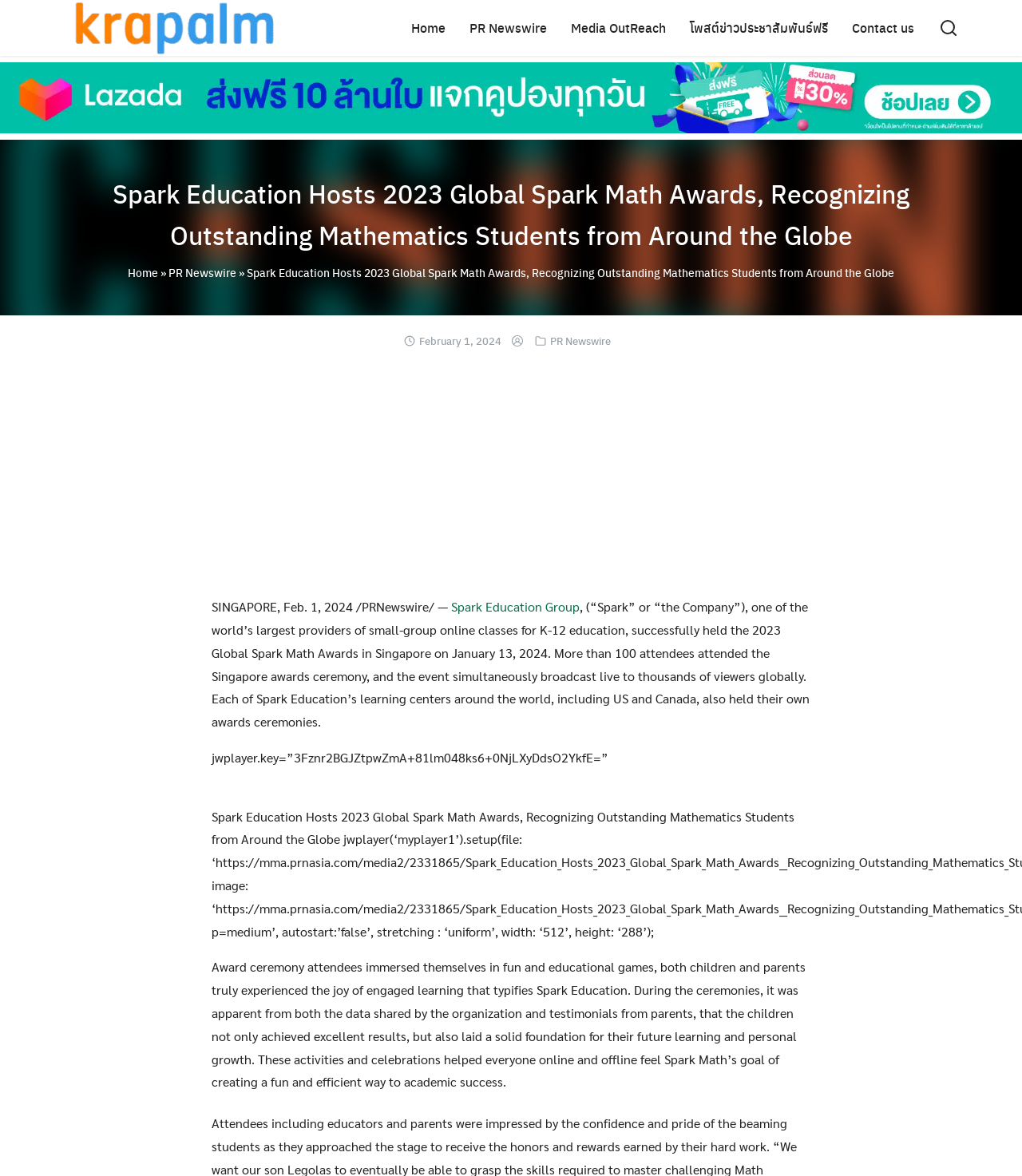Detail the various sections and features present on the webpage.

This webpage appears to be a news article or press release about Spark Education Group hosting the 2023 Global Spark Math Awards. At the top of the page, there is a navigation menu with links to "Home", "PR Newswire", "Media OutReach", and "โพสต์ข่าวประชาสัมพันธ์ฟรี". Below this menu, there is a search bar with a button and a link to "Lazada" accompanied by an image.

The main content of the page is divided into two sections. The first section has a header with an image, a link to "February 1, 2024", and another image. Below this header, there is a block of text that describes the event, including the location, date, and details about the awards ceremony. This text is accompanied by an iframe advertisement.

The second section of the main content has a series of static text elements that continue to describe the event, including the number of attendees, the broadcast of the ceremony, and the activities that took place. There are also mentions of Spark Education's learning centers around the world, including the US and Canada.

Throughout the page, there are several images, including a logo for 9krapalm.com at the top, and various icons and buttons. There are also multiple links to other pages, including "Contact us", "เกี่ยวกับตัวผม นายกระปาล์ม @krapalm", and "บริการลงบทความ SEO".